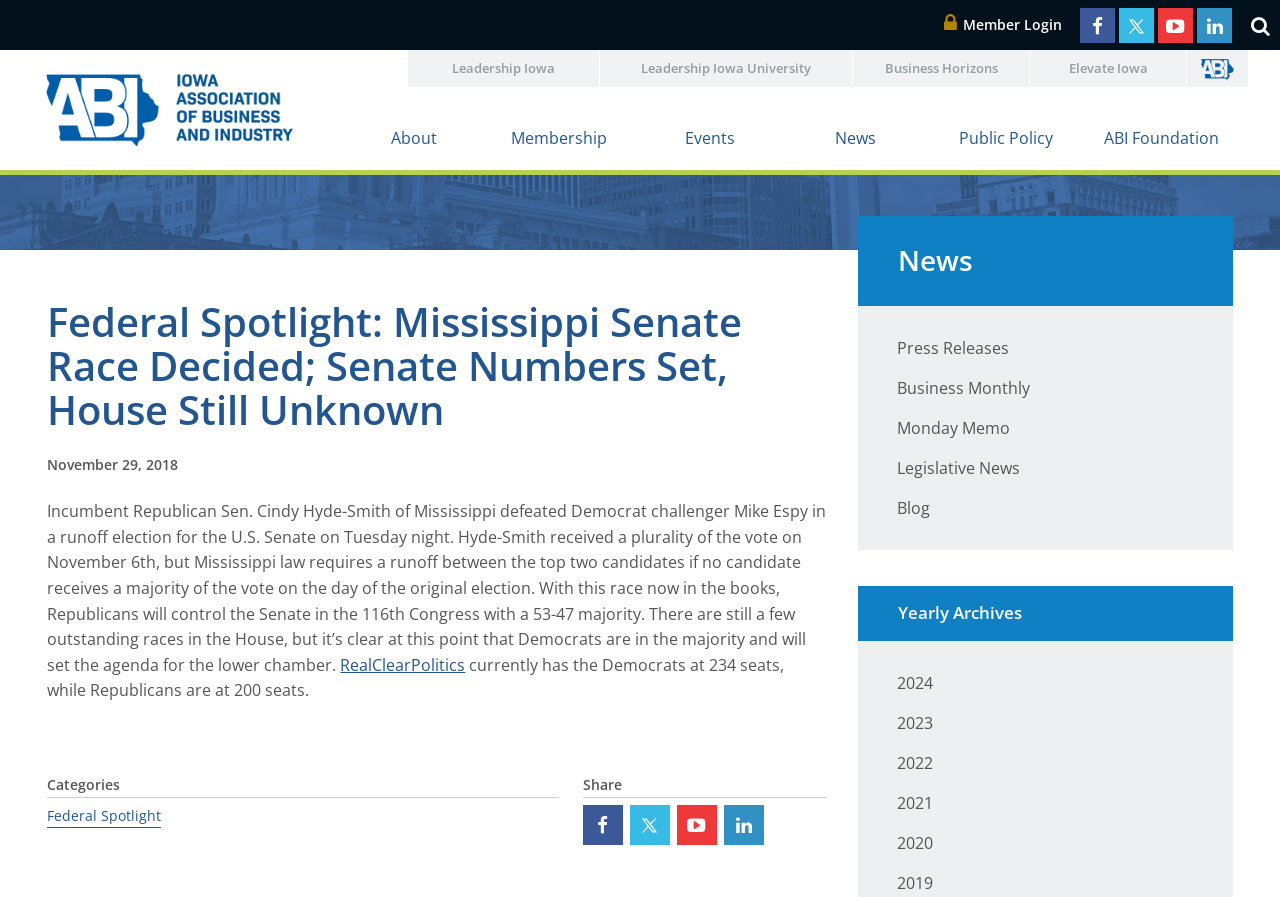Determine the bounding box coordinates for the region that must be clicked to execute the following instruction: "Login as a member".

[0.737, 0.017, 0.83, 0.038]